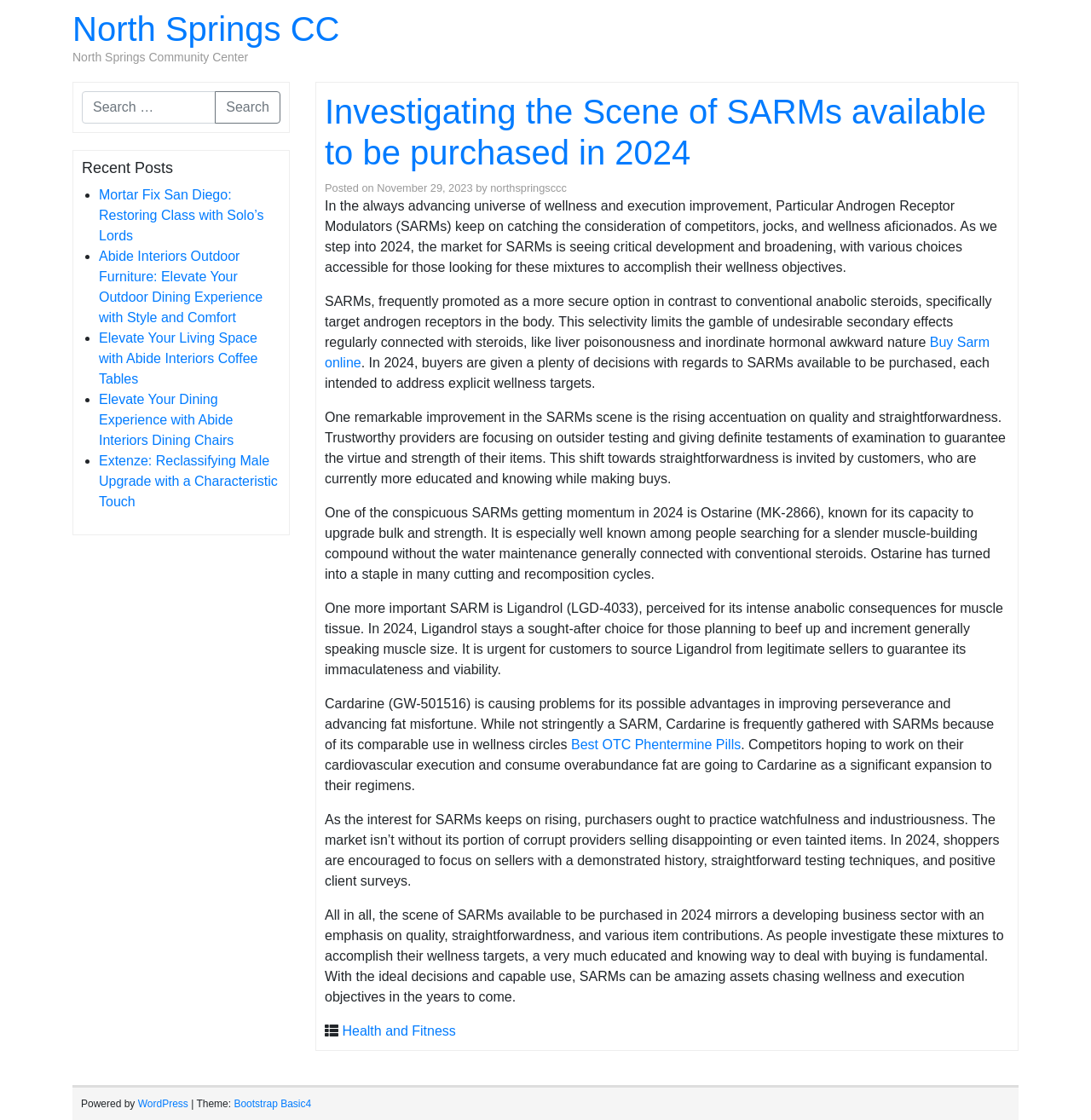How many recent posts are listed?
Please answer the question with a detailed response using the information from the screenshot.

I counted the number of list markers with the text '•' which are located under the heading 'Recent Posts'. There are 4 list markers, each corresponding to a recent post.